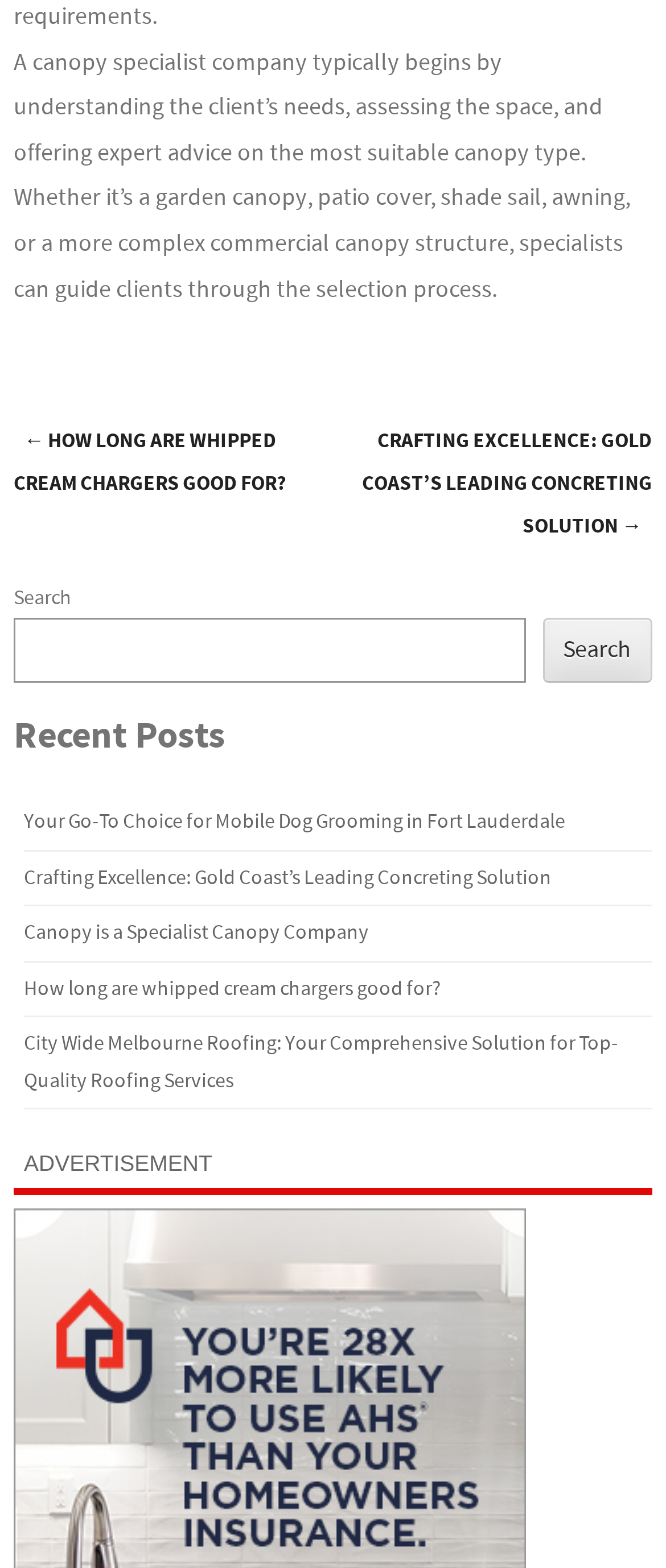Reply to the question with a single word or phrase:
What is the direction of the link 'HOW LONG ARE WHIPPED CREAM CHARGERS GOOD FOR?'?

Previous